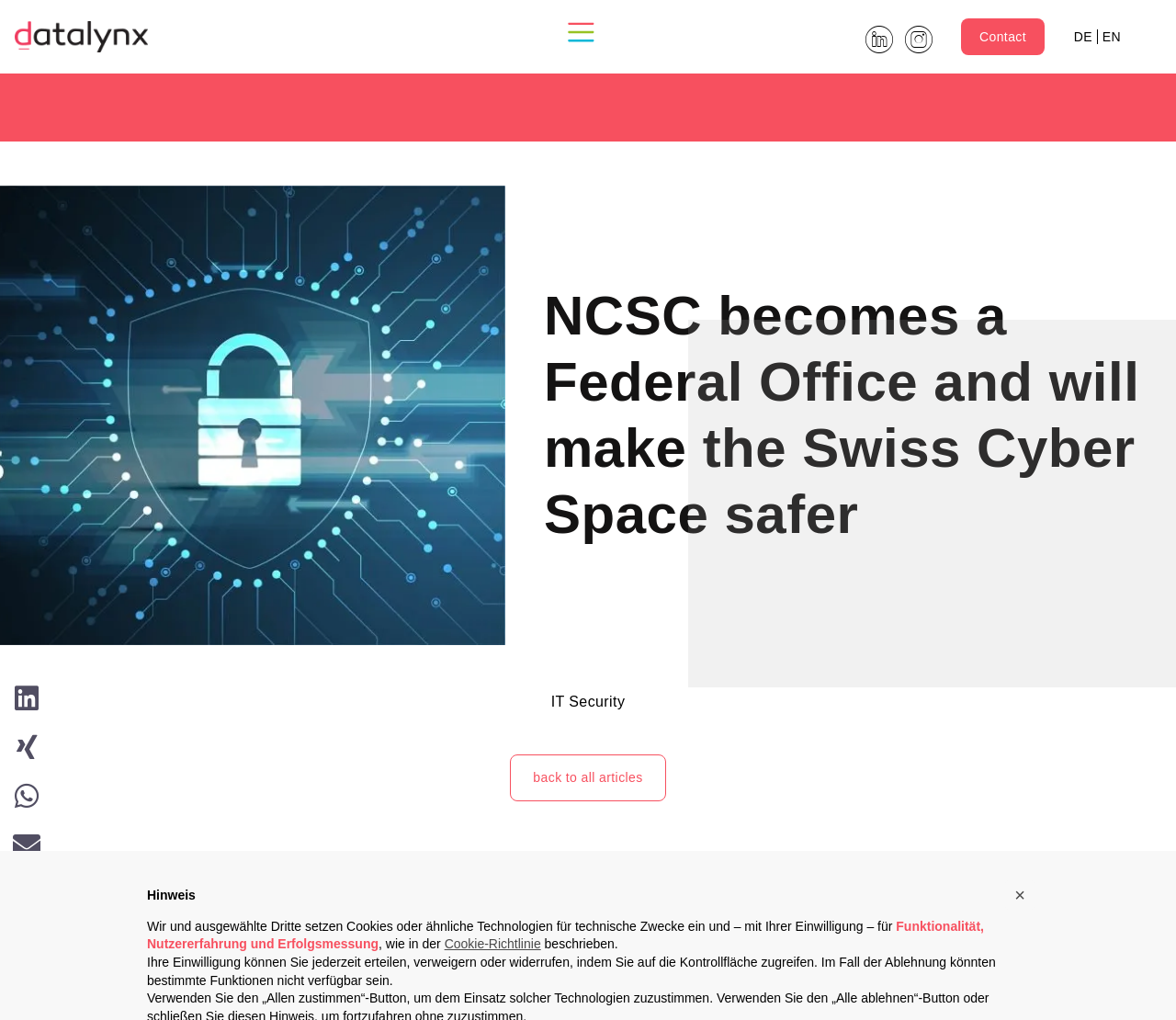Using the details in the image, give a detailed response to the question below:
What is the logo of the website?

The logo of the website is located at the top left corner of the webpage, and it is an image with the text 'Logo Datalynx'.